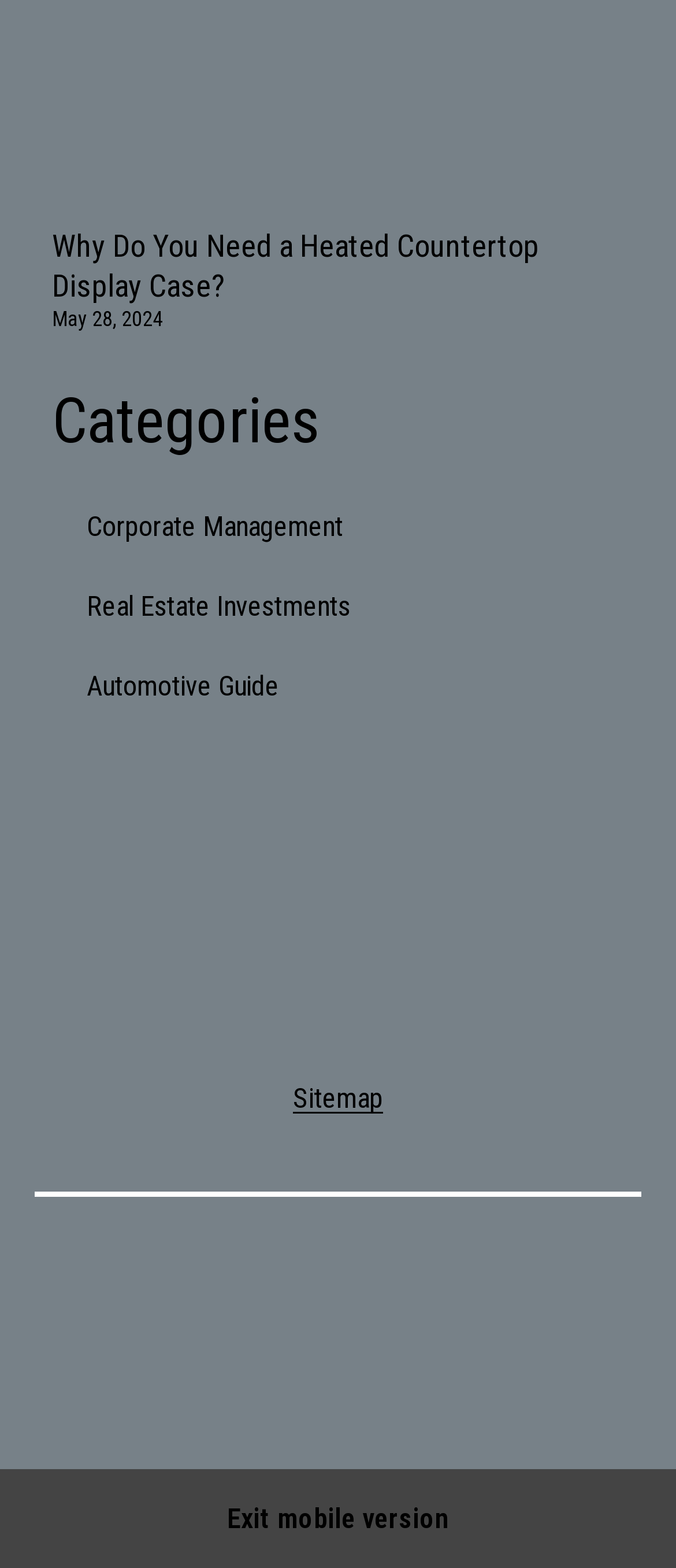How many categories are listed?
Based on the image, respond with a single word or phrase.

3